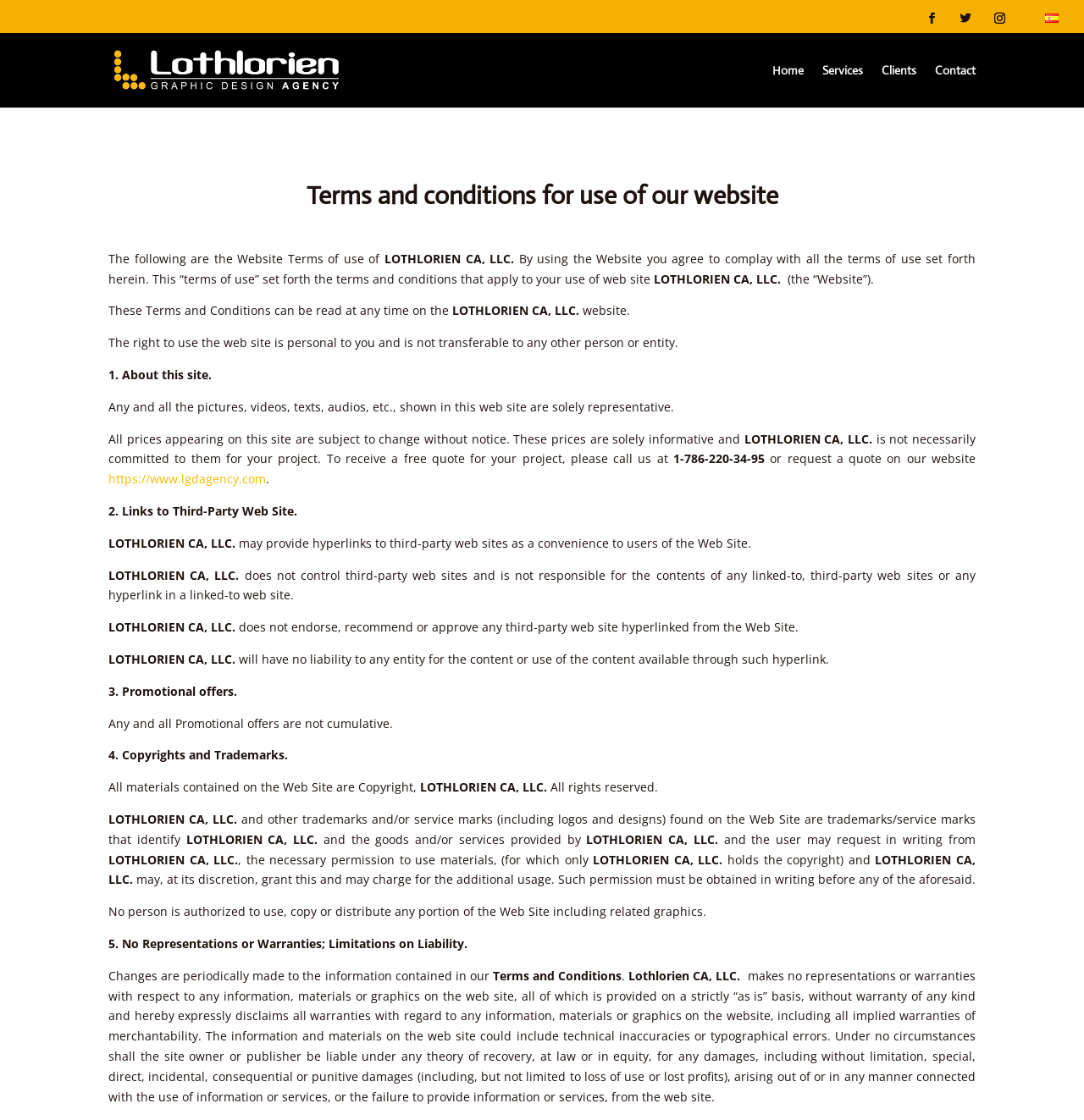Determine and generate the text content of the webpage's headline.

Terms and conditions for use of our website